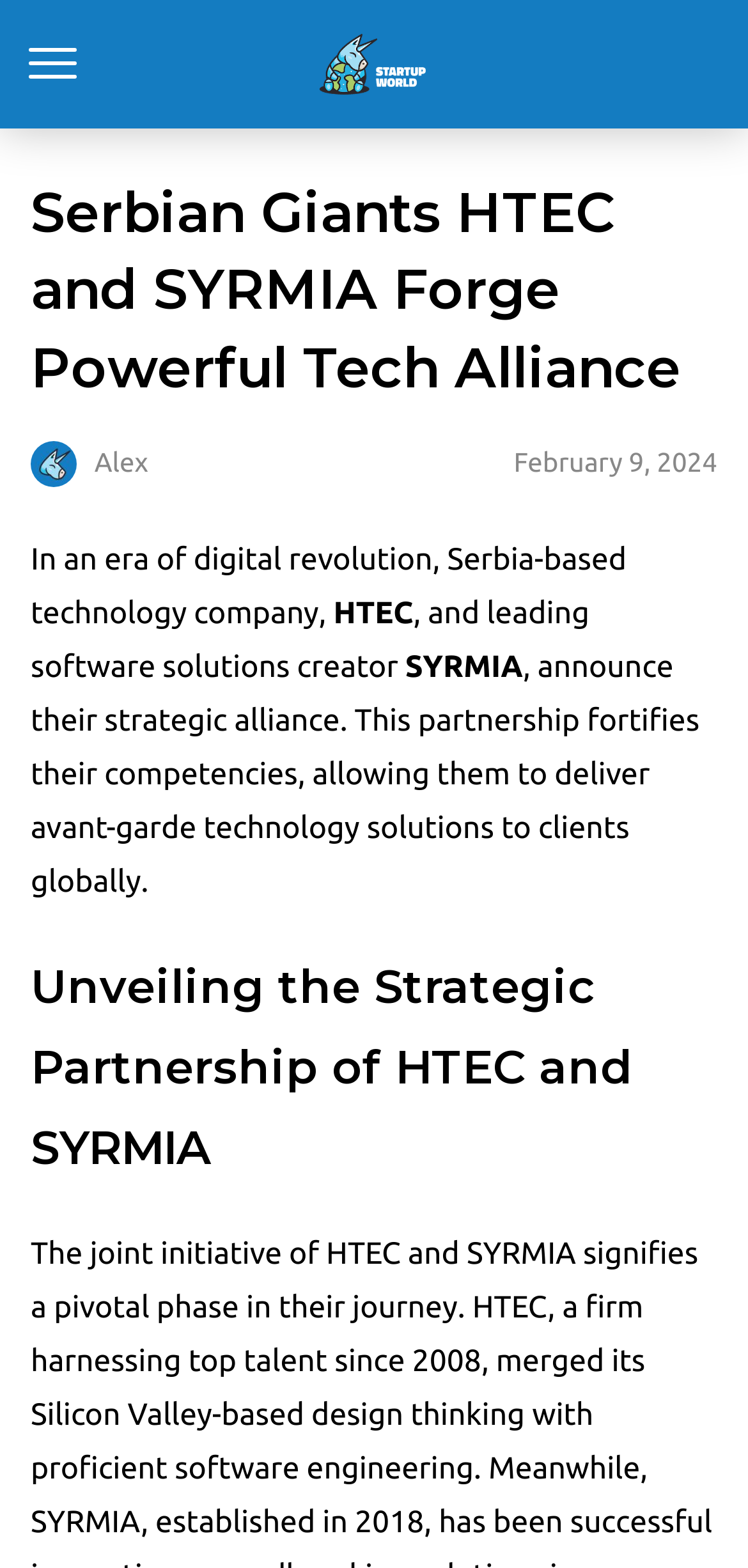Determine the main heading text of the webpage.

Serbian Giants HTEC and SYRMIA Forge Powerful Tech Alliance